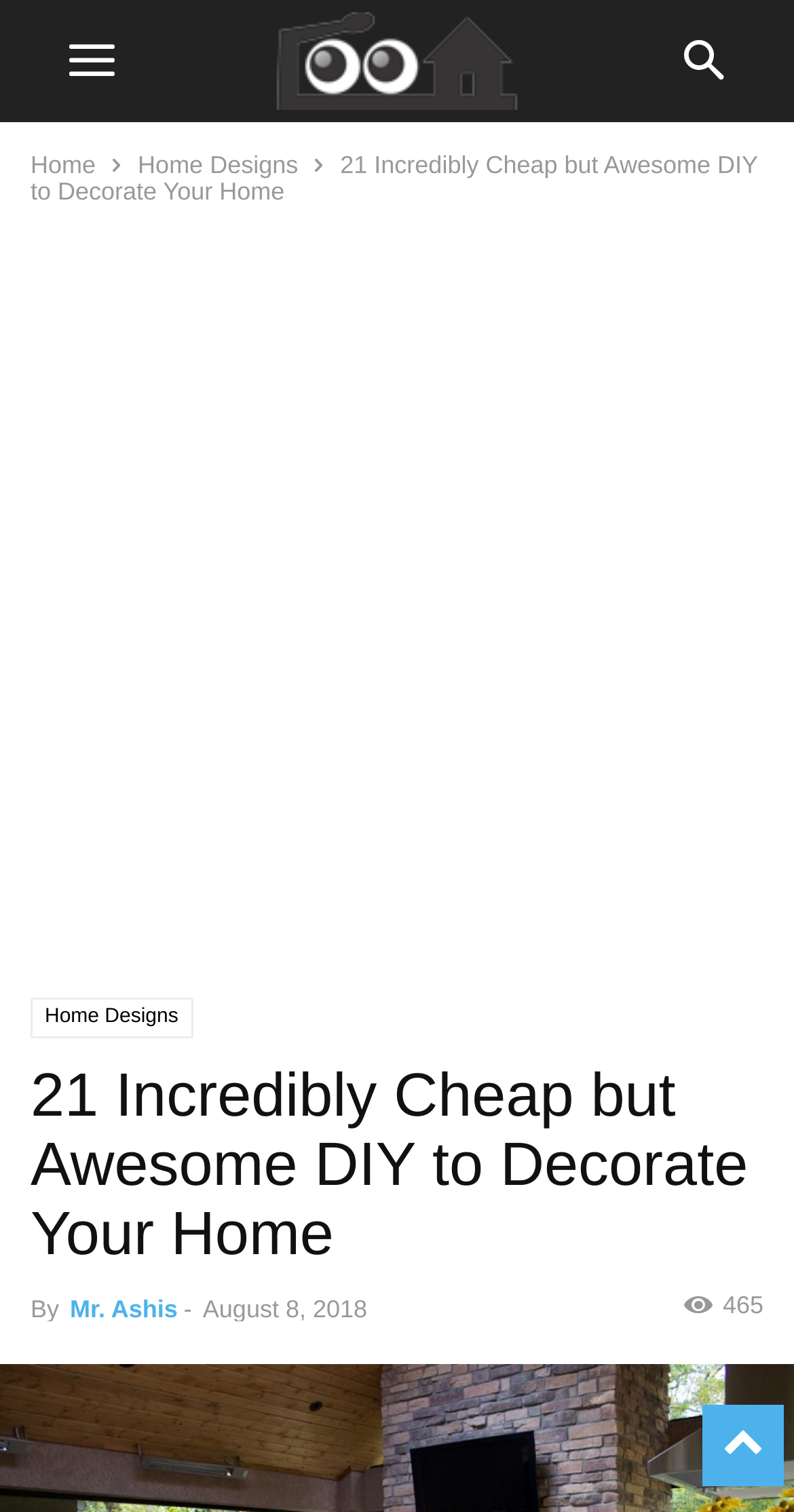Answer the question in a single word or phrase:
What is the author of the article?

Mr. Ashis